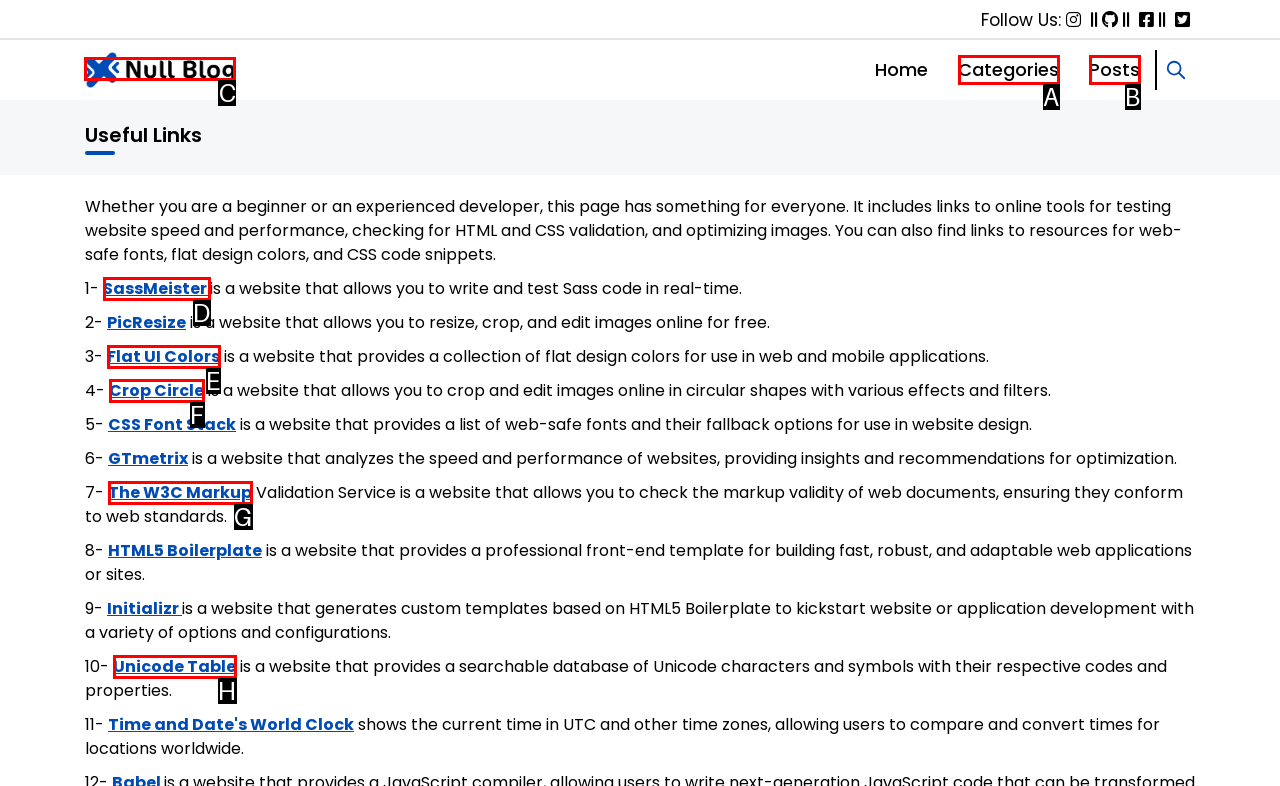Determine the correct UI element to click for this instruction: Leave a comment. Respond with the letter of the chosen element.

None